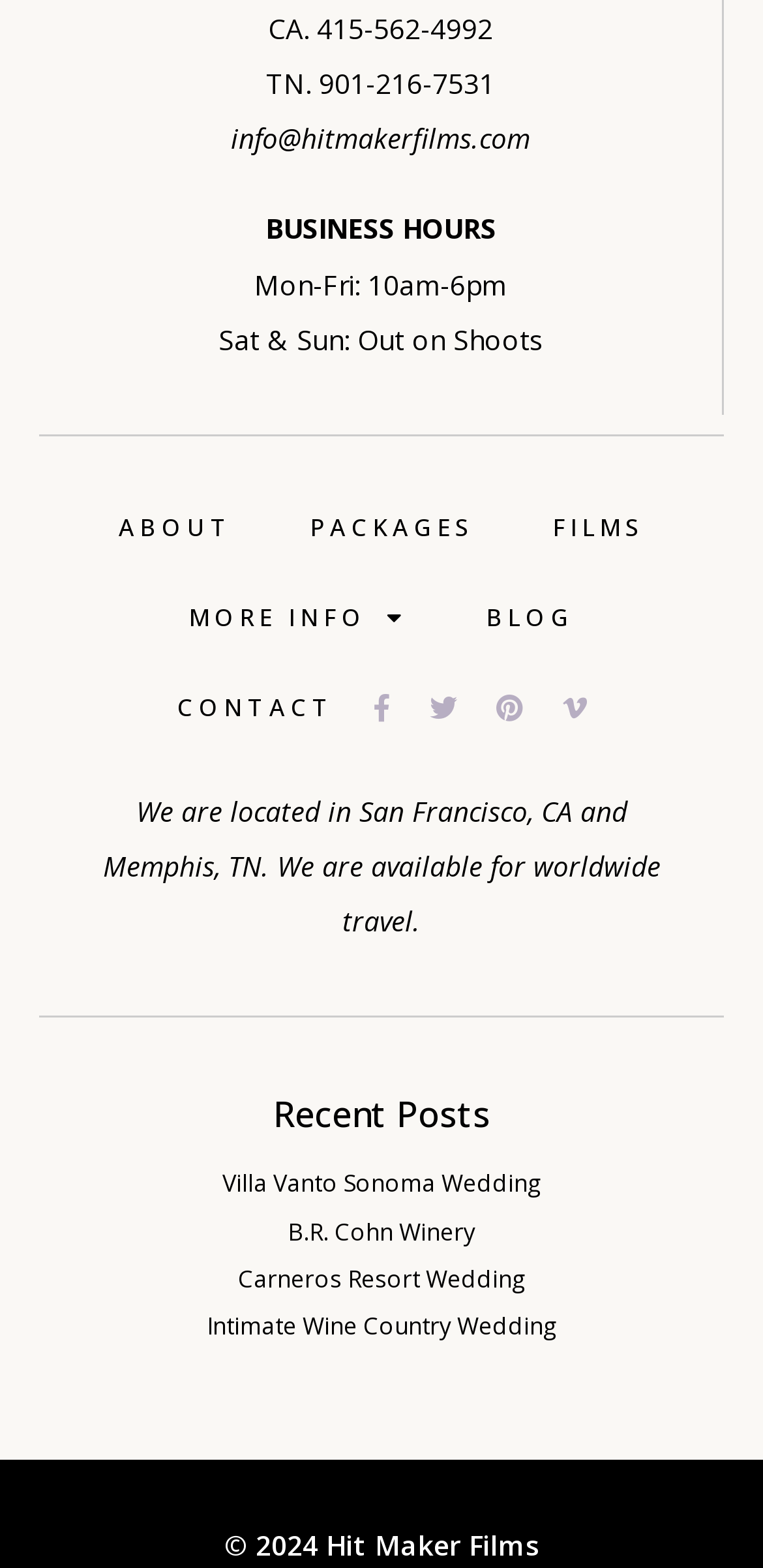Determine the bounding box coordinates of the region to click in order to accomplish the following instruction: "Call the phone number in California". Provide the coordinates as four float numbers between 0 and 1, specifically [left, top, right, bottom].

[0.351, 0.007, 0.415, 0.03]